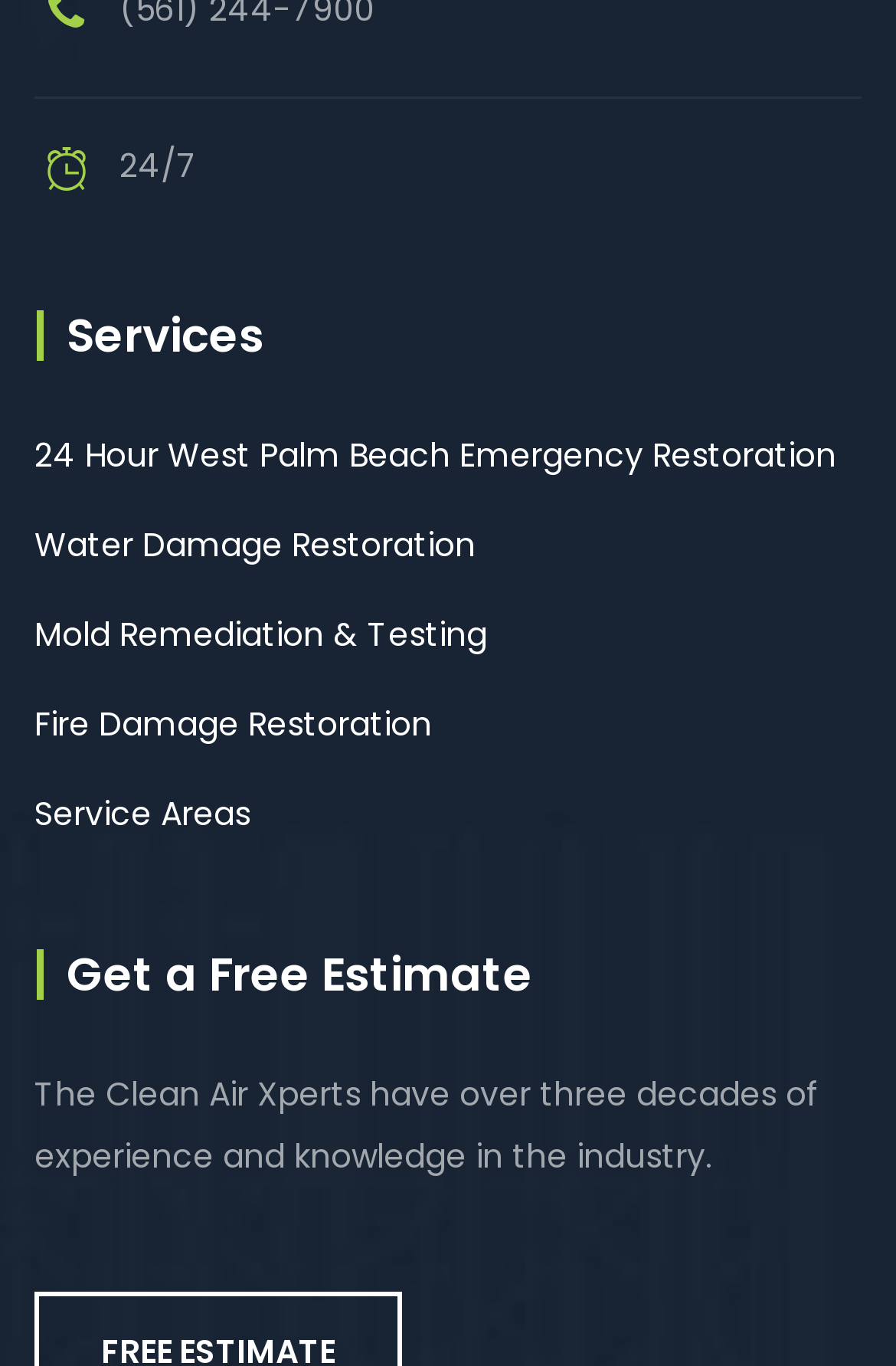How many services are listed?
Based on the image, provide your answer in one word or phrase.

5